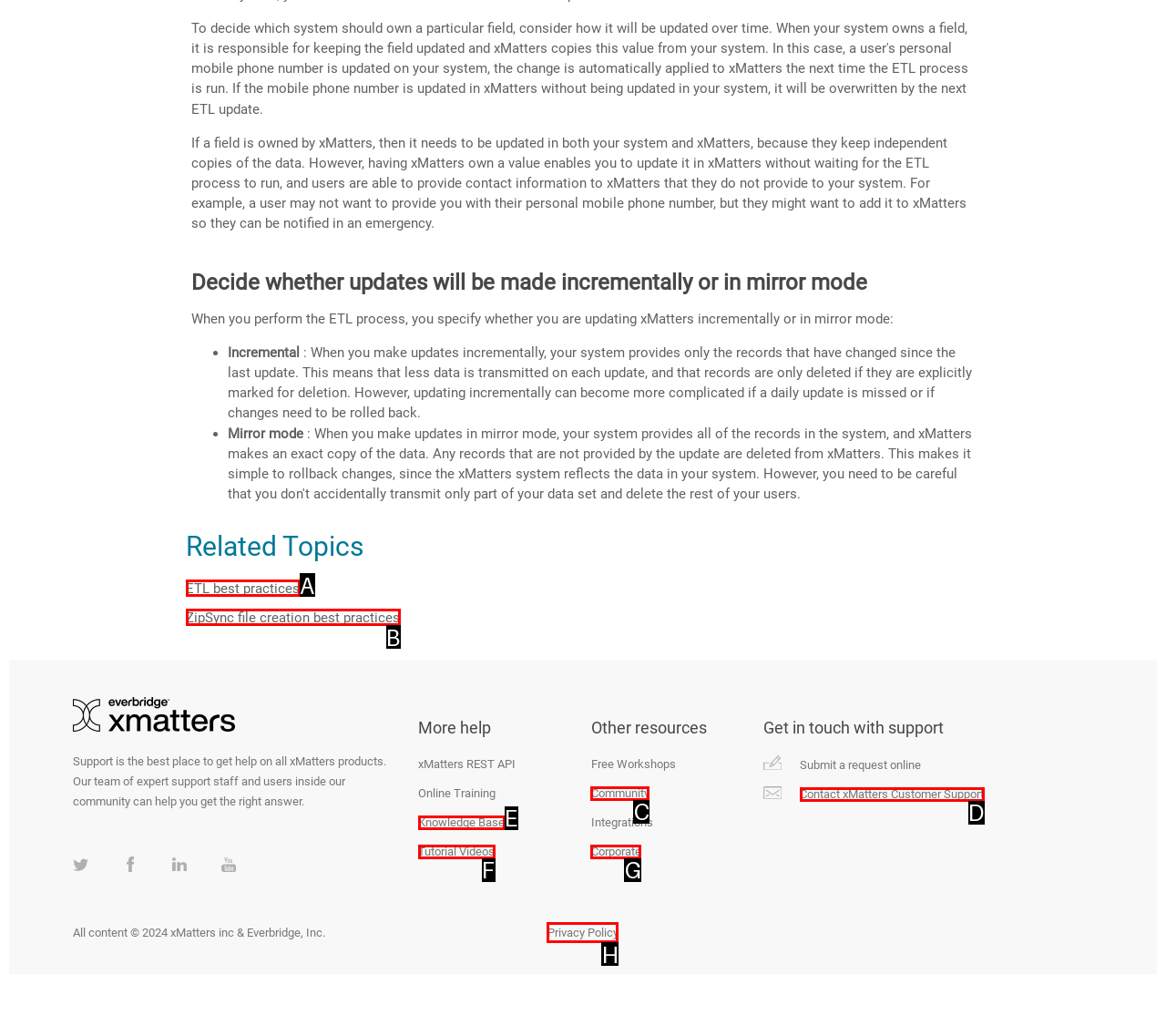Determine the UI element that matches the description: Contact xMatters Customer Support
Answer with the letter from the given choices.

D